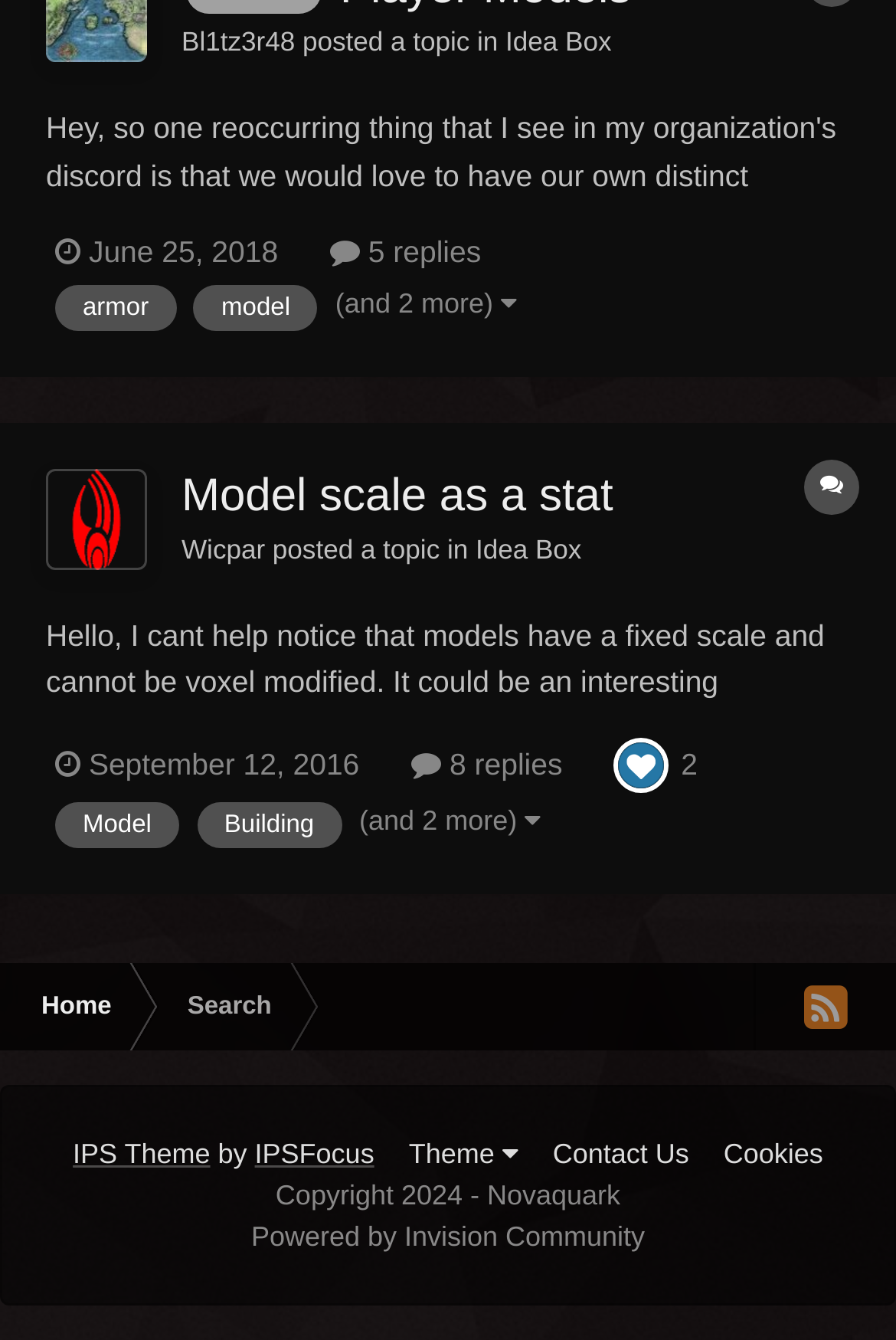Indicate the bounding box coordinates of the clickable region to achieve the following instruction: "Click on link 1."

None